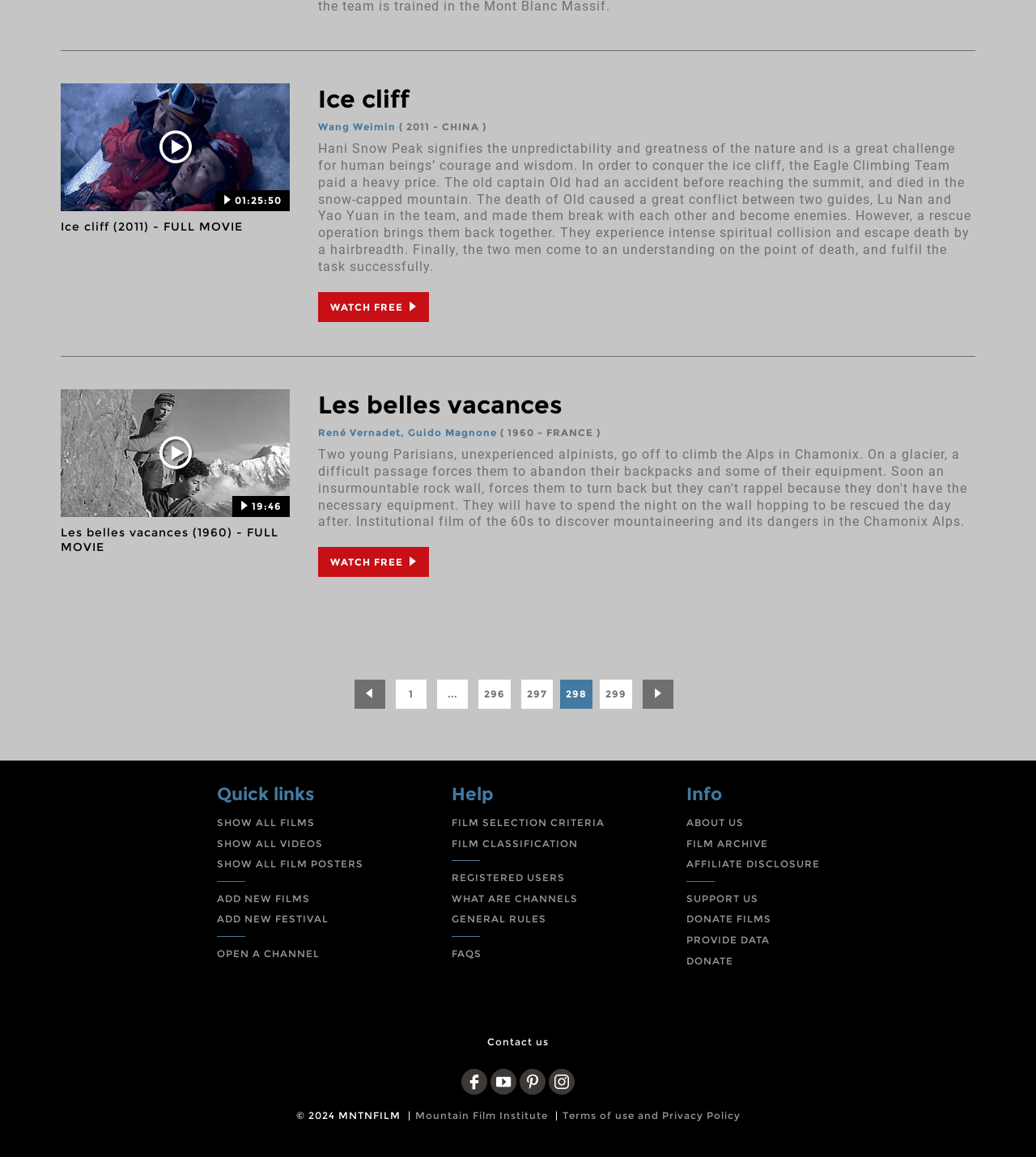Specify the bounding box coordinates of the element's area that should be clicked to execute the given instruction: "Donate". The coordinates should be four float numbers between 0 and 1, i.e., [left, top, right, bottom].

[0.663, 0.825, 0.708, 0.835]